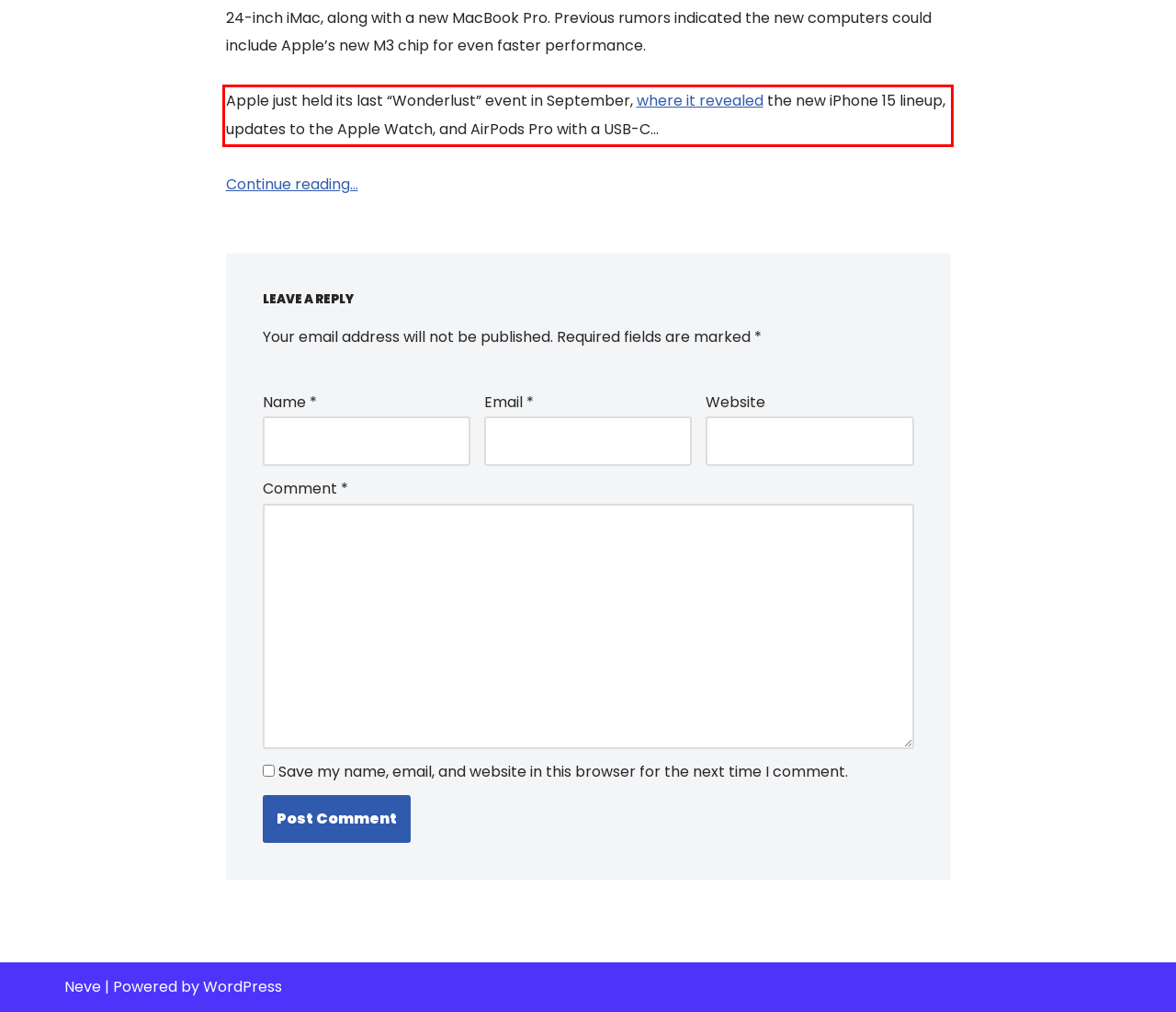Identify and transcribe the text content enclosed by the red bounding box in the given screenshot.

Apple just held its last “Wonderlust” event in September, where it revealed the new iPhone 15 lineup, updates to the Apple Watch, and AirPods Pro with a USB-C…